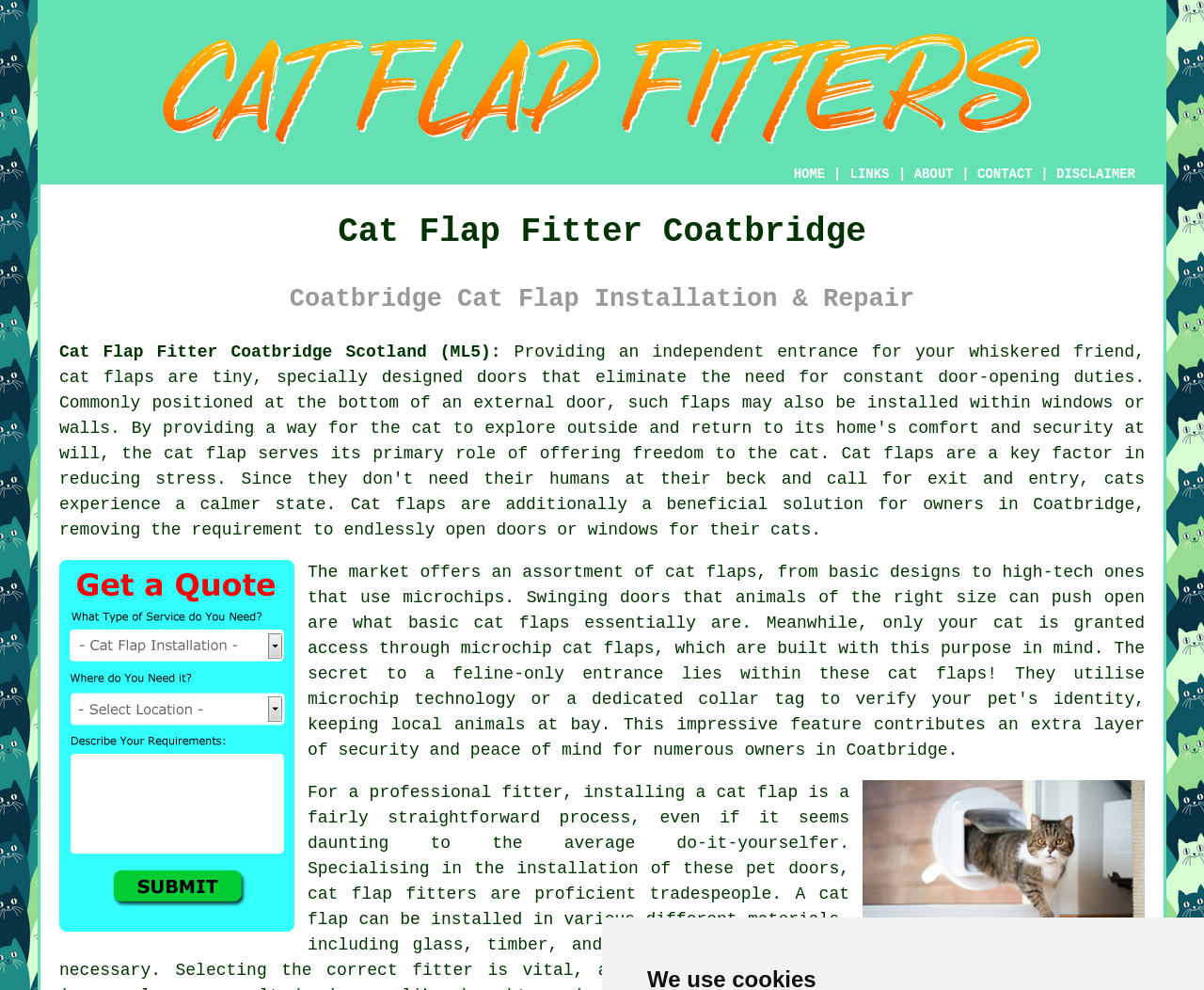From the webpage screenshot, predict the bounding box of the UI element that matches this description: "fitter".

[0.417, 0.791, 0.467, 0.81]